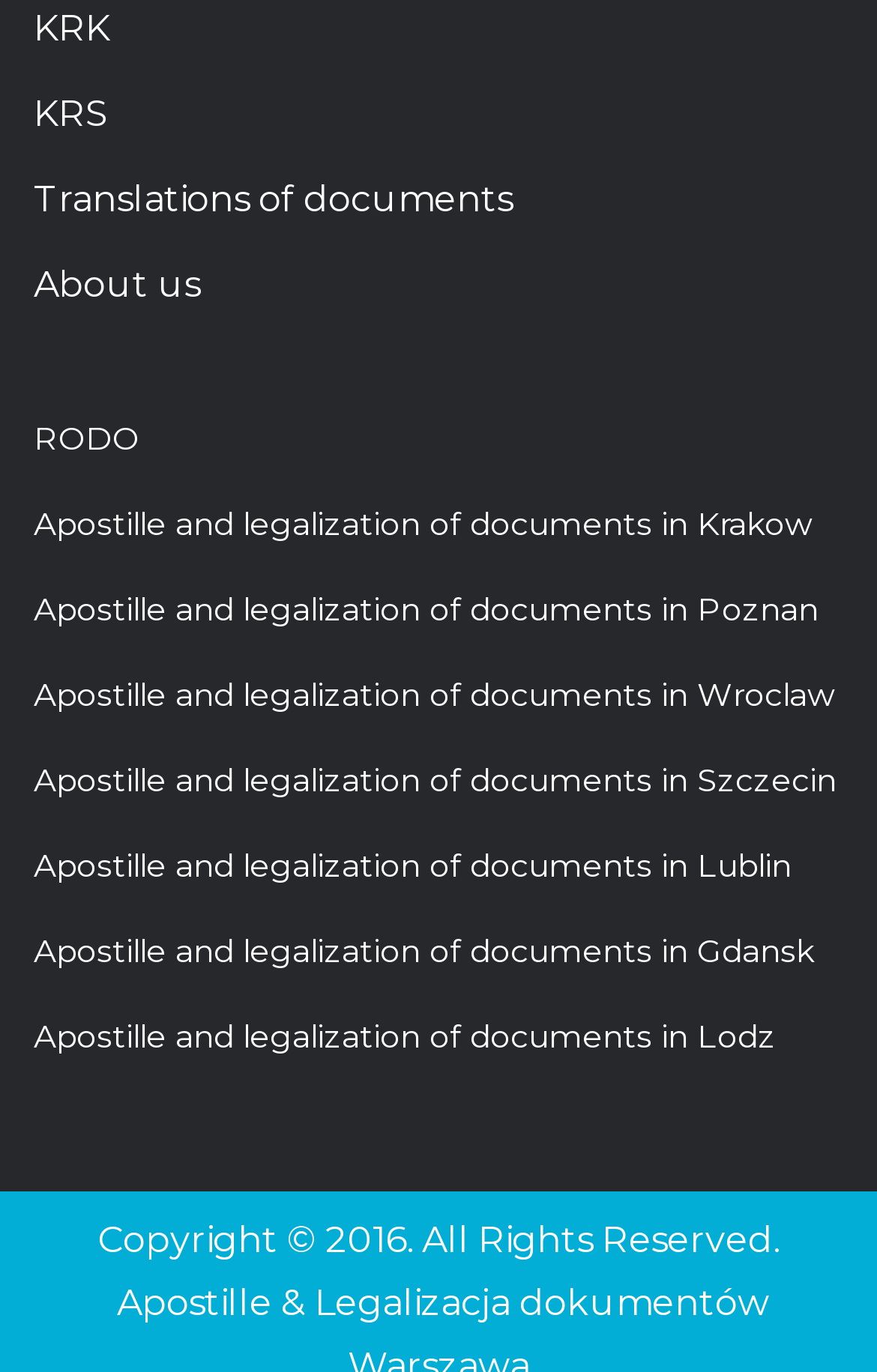Determine the bounding box for the HTML element described here: "About us". The coordinates should be given as [left, top, right, bottom] with each number being a float between 0 and 1.

[0.038, 0.192, 0.228, 0.223]